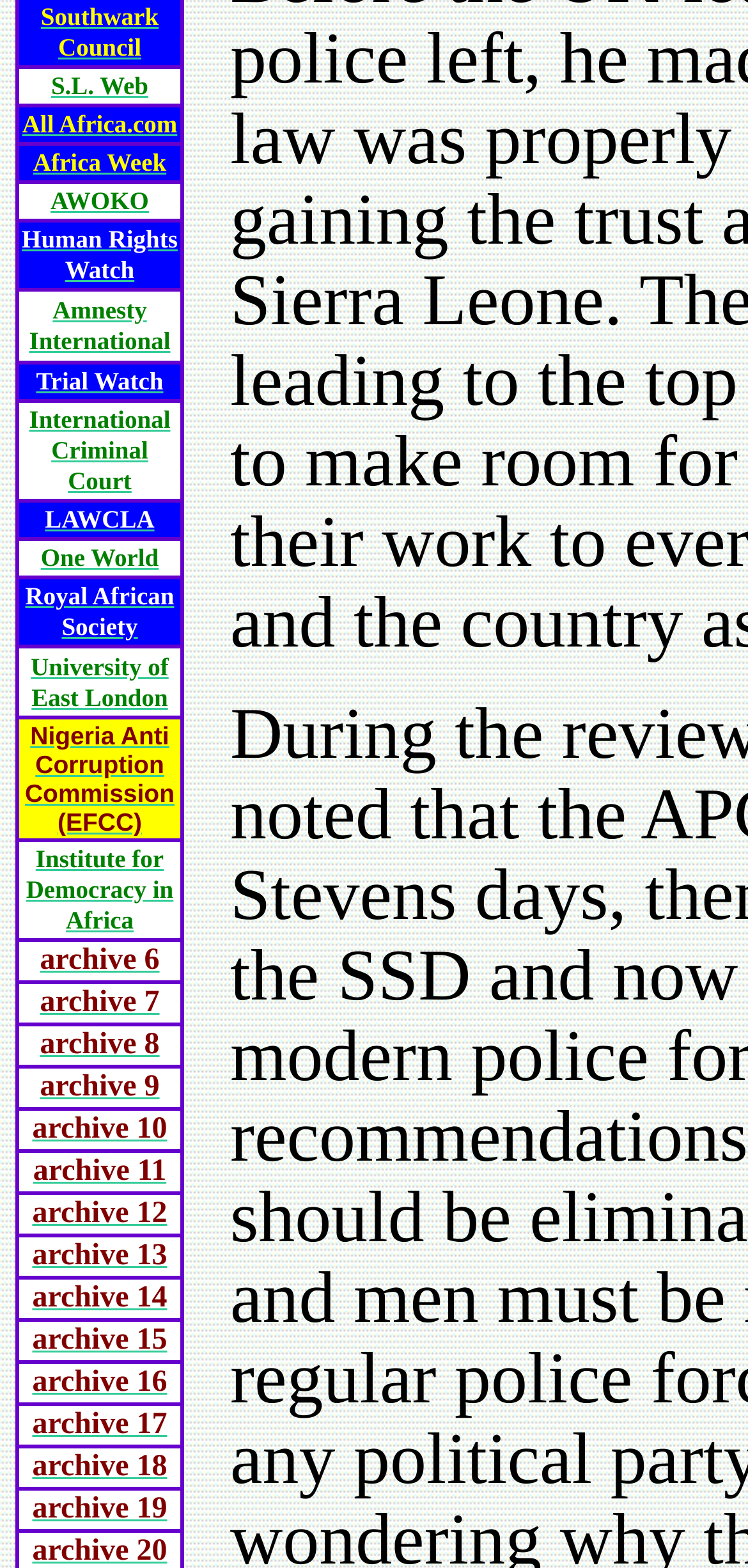Determine the bounding box coordinates of the target area to click to execute the following instruction: "view University of East London."

[0.041, 0.415, 0.225, 0.453]